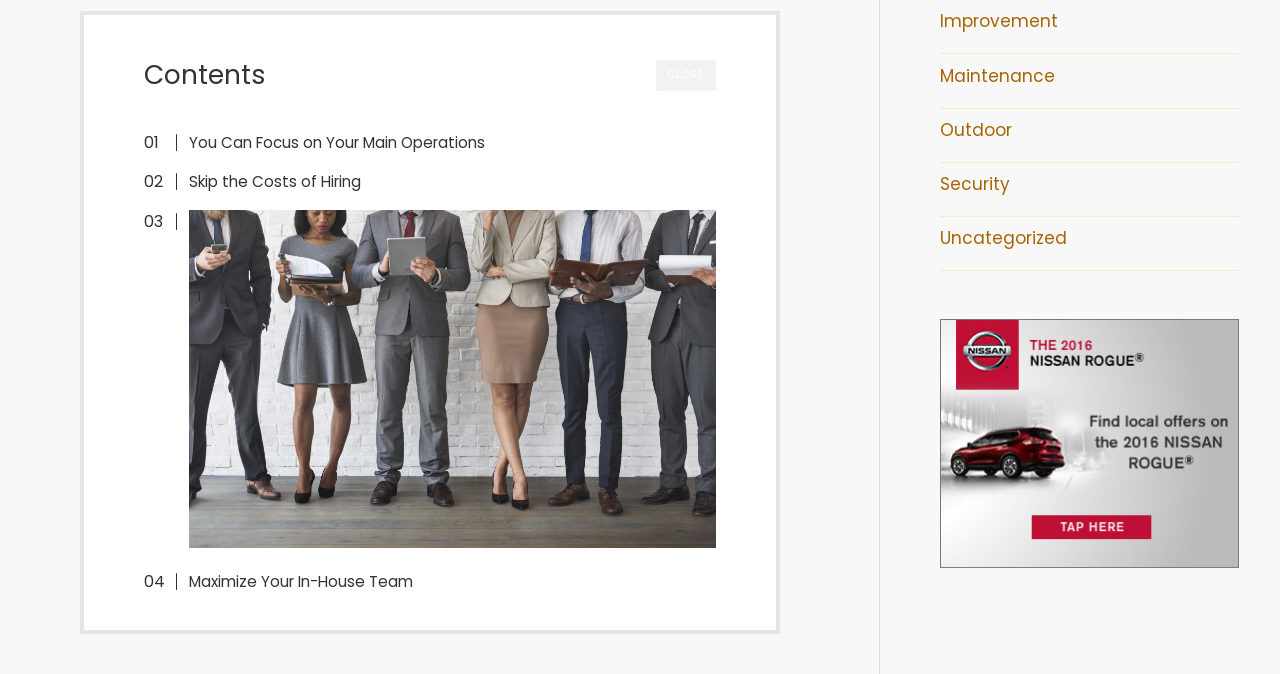Can you pinpoint the bounding box coordinates for the clickable element required for this instruction: "learn about security"? The coordinates should be four float numbers between 0 and 1, i.e., [left, top, right, bottom].

[0.734, 0.255, 0.789, 0.291]